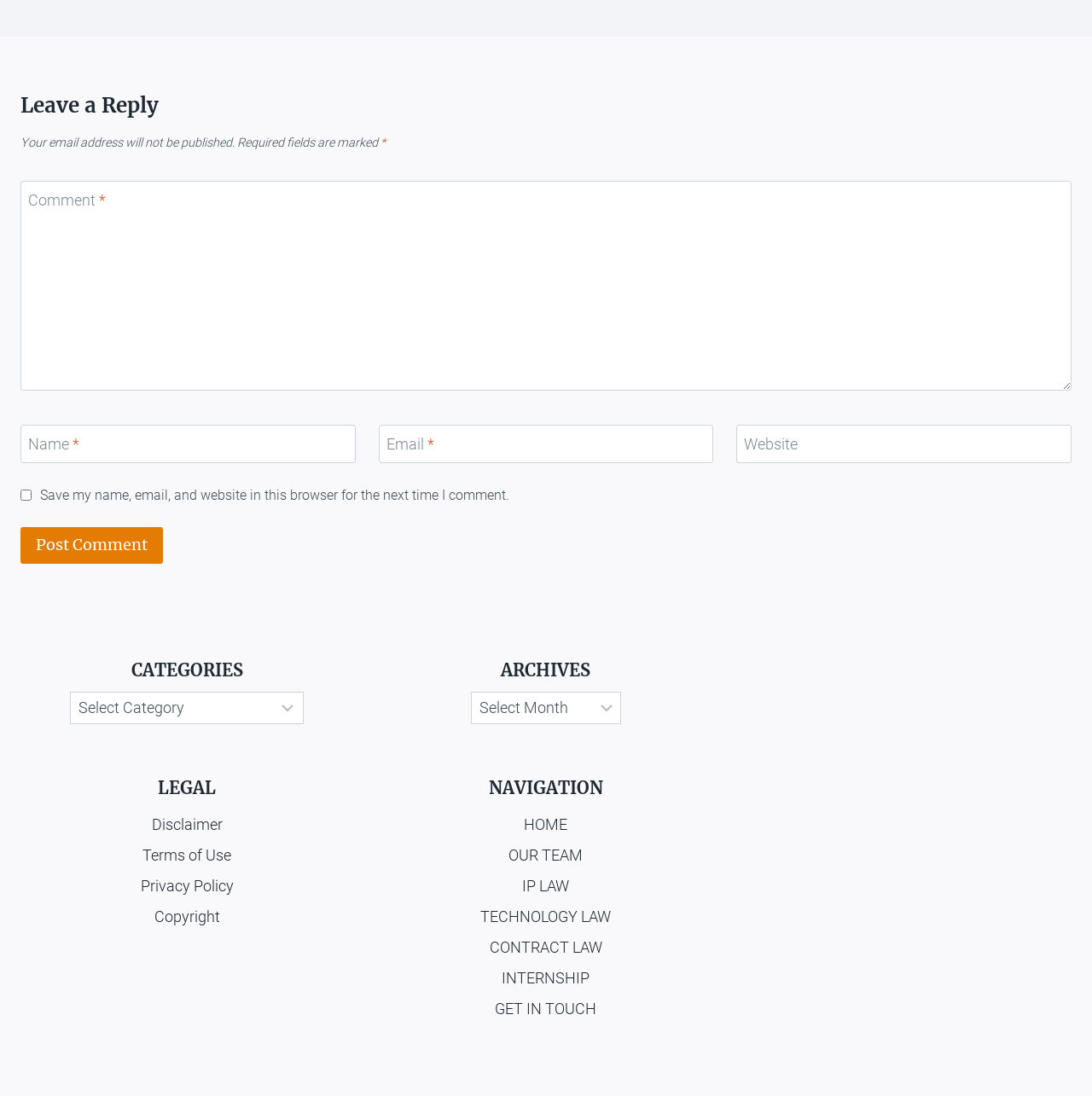Please provide a detailed answer to the question below based on the screenshot: 
What is the purpose of the checkbox?

The checkbox is labeled 'Save my name, email, and website in this browser for the next time I comment.' This suggests that its purpose is to save the user's data for future comments.